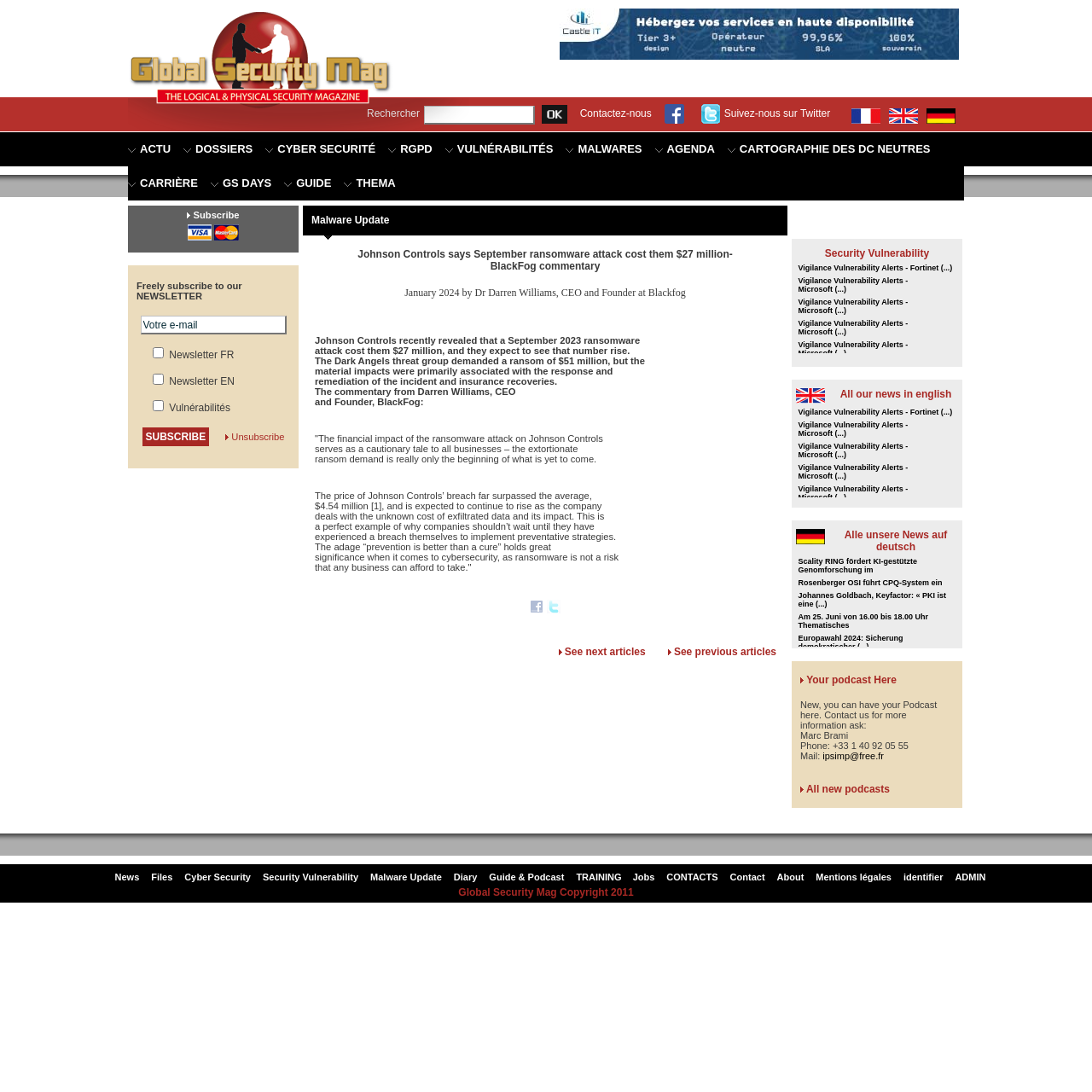Provide the bounding box coordinates for the UI element that is described by this text: "All our news in english". The coordinates should be in the form of four float numbers between 0 and 1: [left, top, right, bottom].

[0.769, 0.355, 0.871, 0.366]